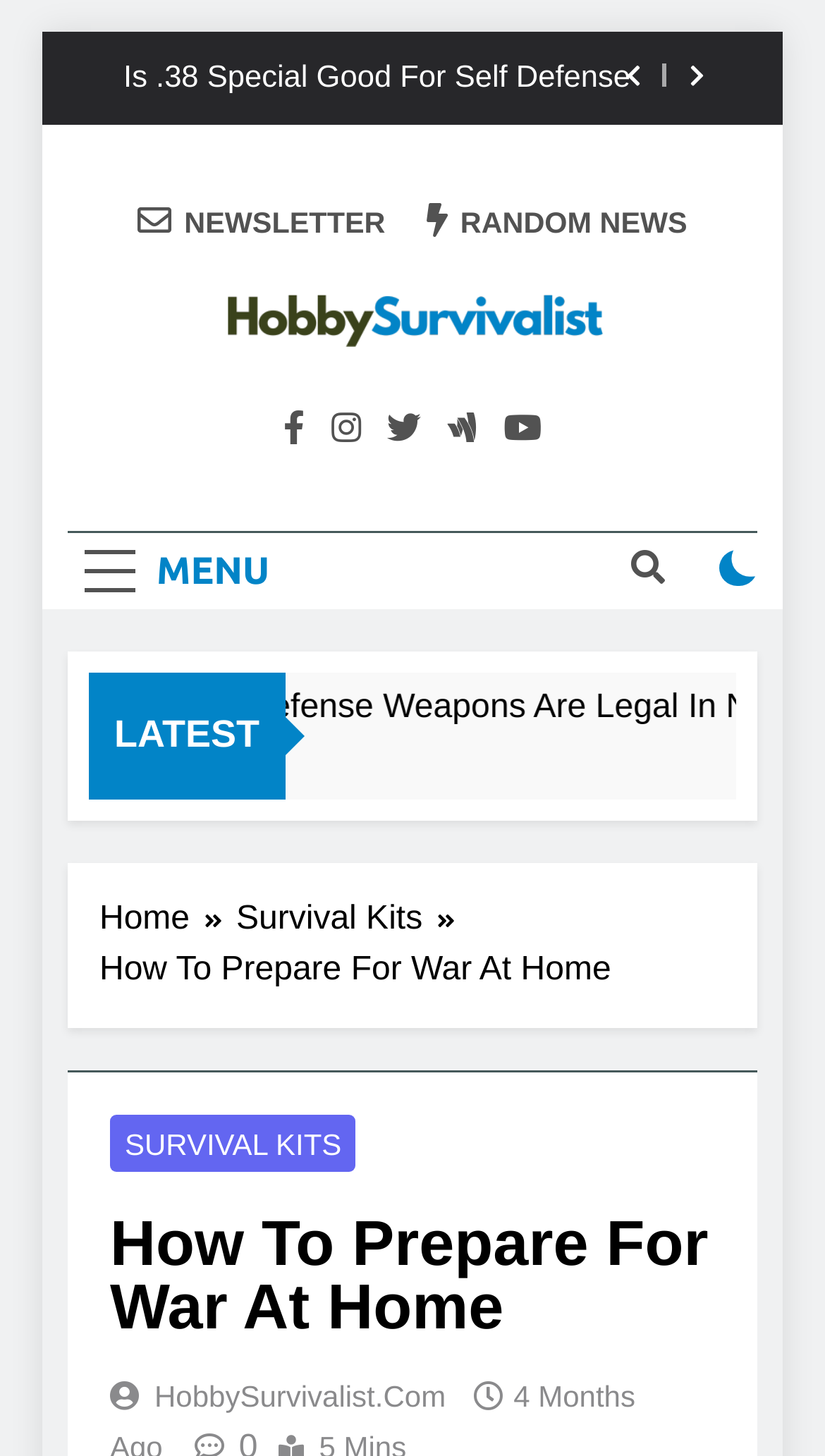Specify the bounding box coordinates of the area to click in order to follow the given instruction: "Subscribe to the NEWSLETTER."

[0.167, 0.141, 0.467, 0.166]